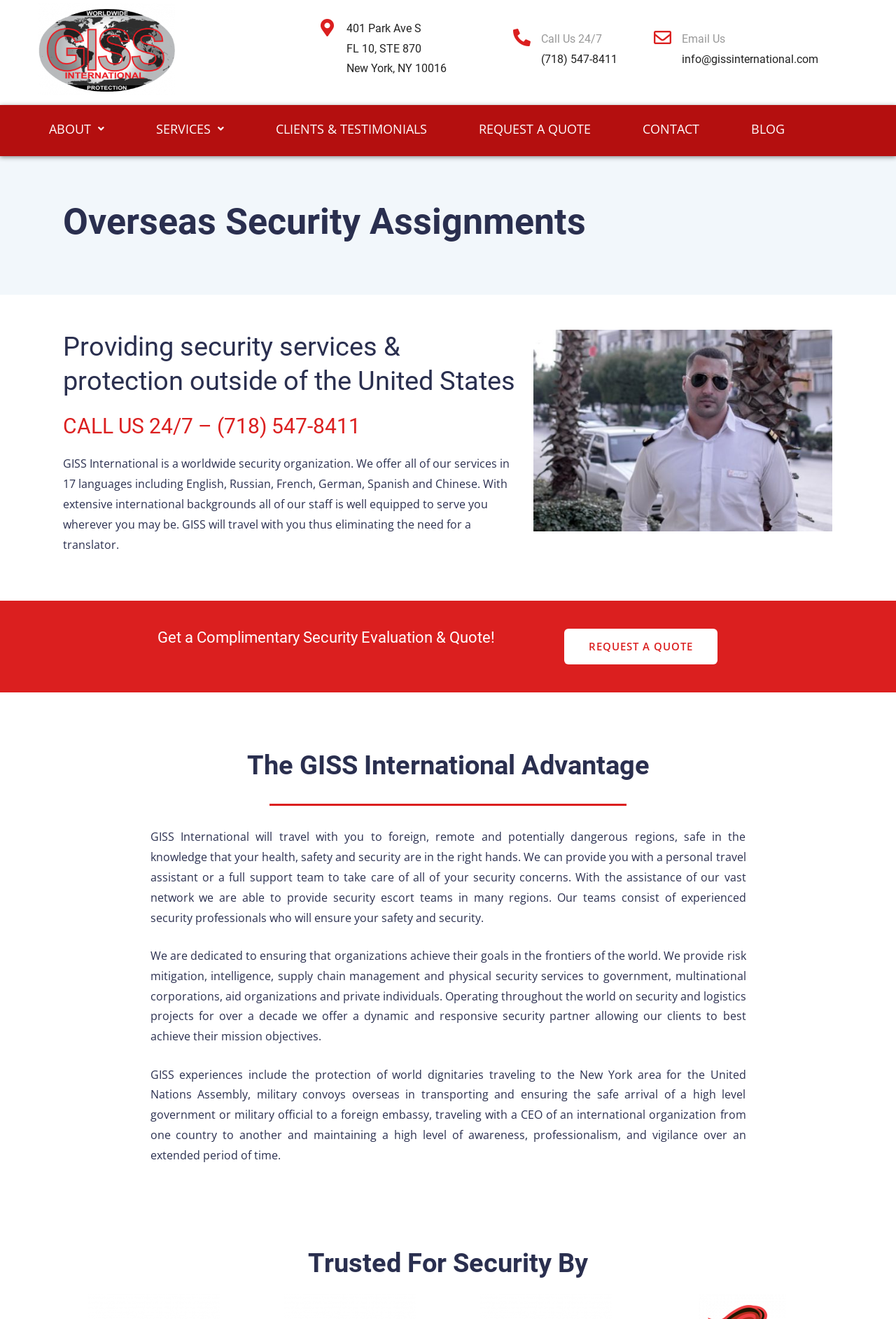Bounding box coordinates must be specified in the format (top-left x, top-left y, bottom-right x, bottom-right y). All values should be floating point numbers between 0 and 1. What are the bounding box coordinates of the UI element described as: WHY P+A

None